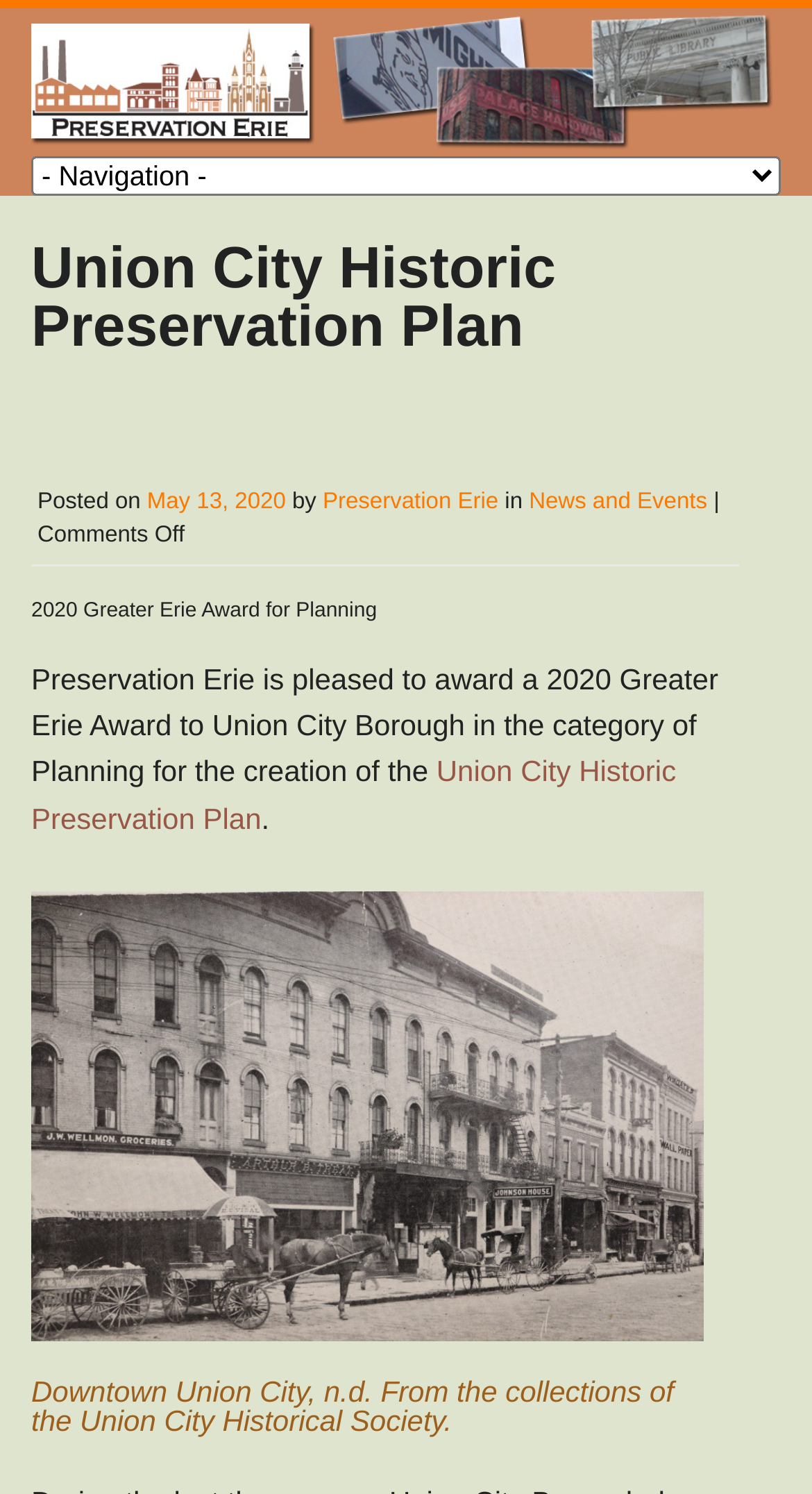What is the type of the award?
Provide an in-depth and detailed explanation in response to the question.

I found the type of the award by reading the text 'Preservation Erie is pleased to award a 2020 Greater Erie Award...' which mentions the type of the award as Greater Erie Award.